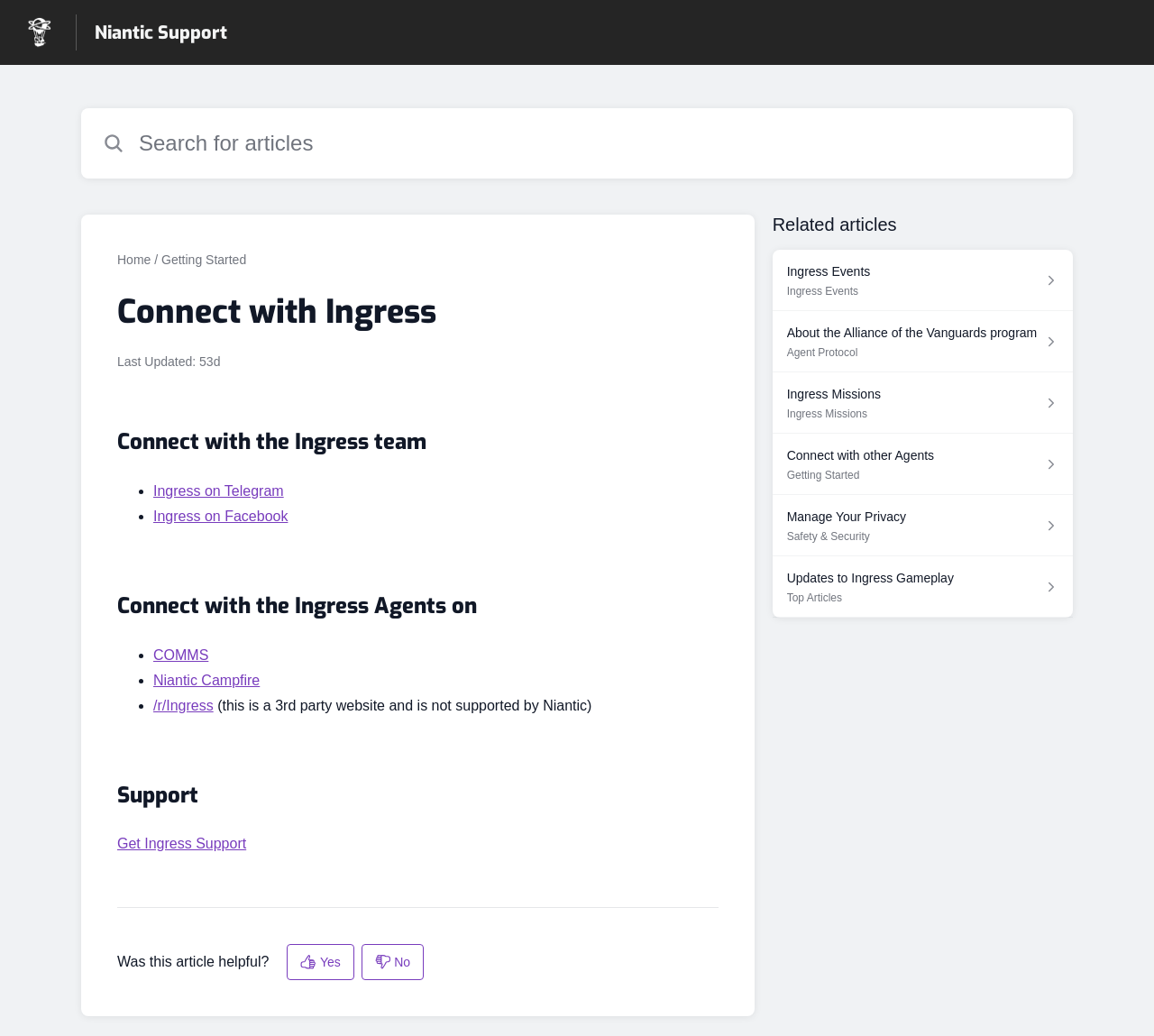Indicate the bounding box coordinates of the element that must be clicked to execute the instruction: "Read more about 'How to write a good title'". The coordinates should be given as four float numbers between 0 and 1, i.e., [left, top, right, bottom].

None